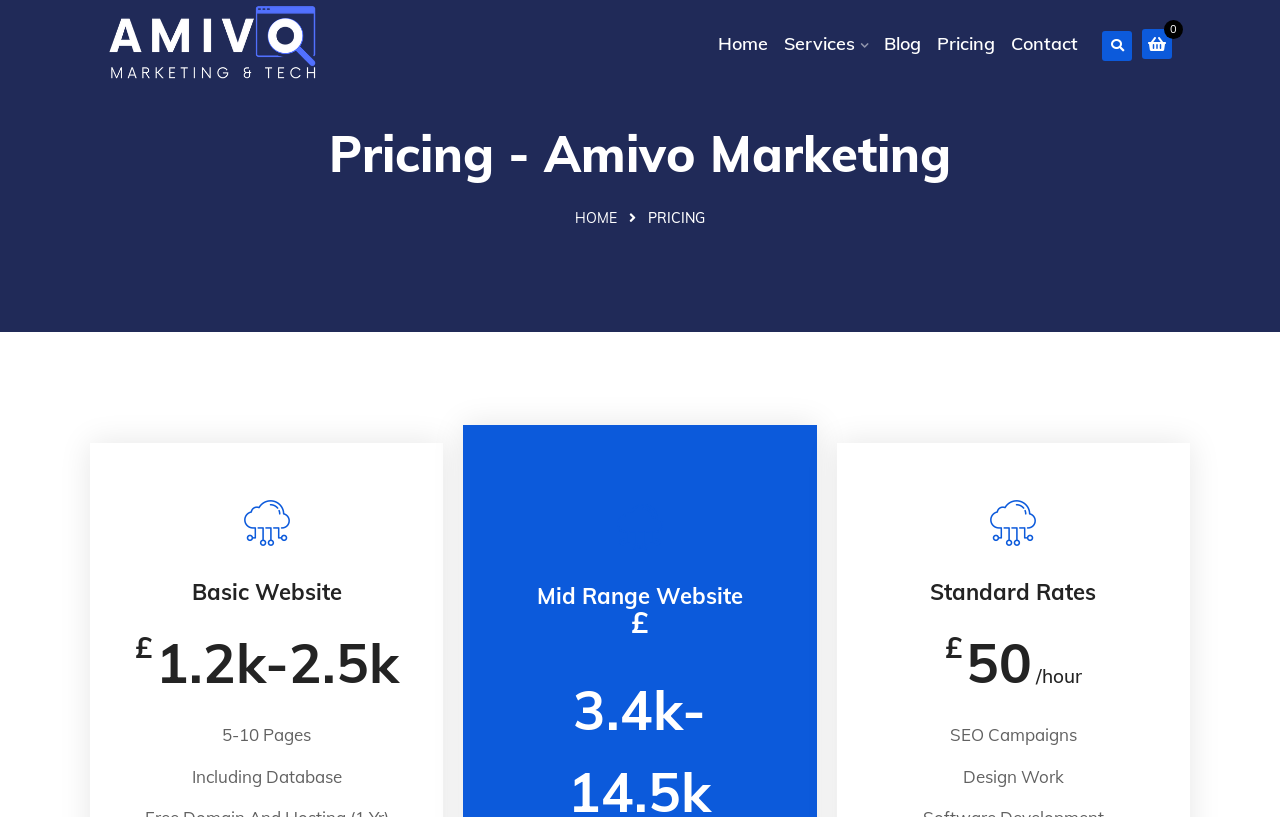Identify the bounding box coordinates of the clickable region to carry out the given instruction: "go to home page".

[0.561, 0.037, 0.6, 0.07]